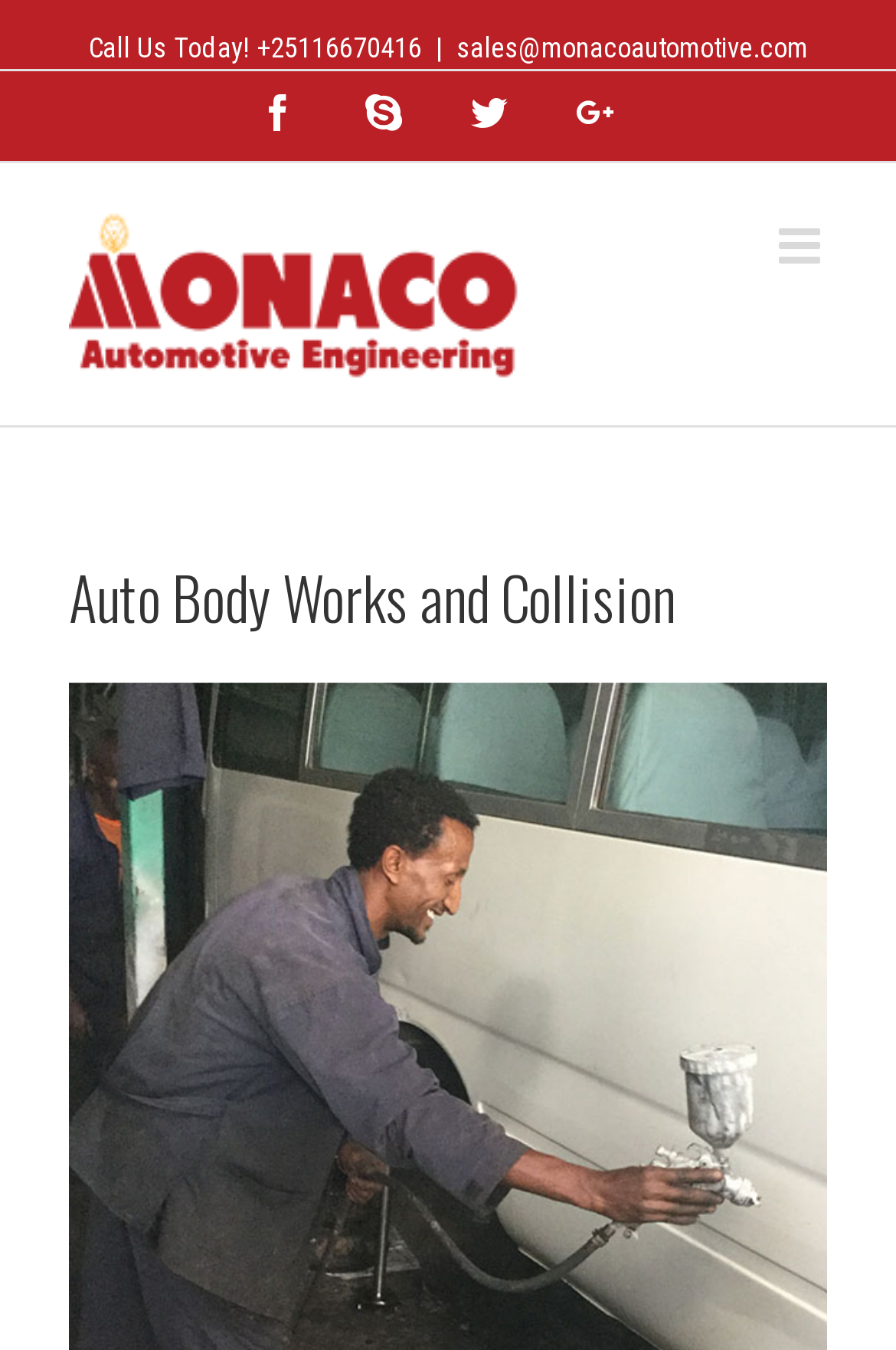Answer the question briefly using a single word or phrase: 
What is the main service offered by the company?

Auto Body Works and Collision